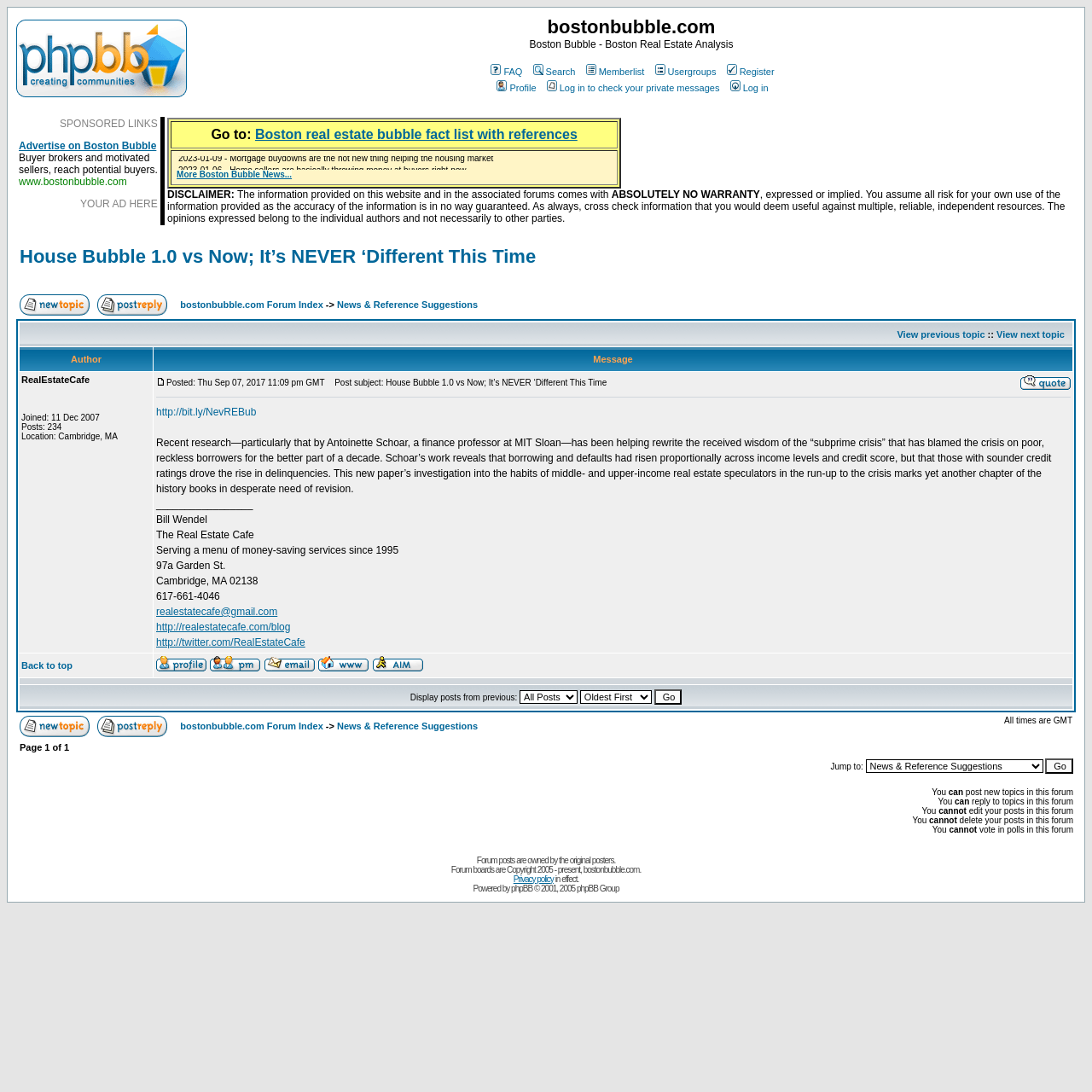Locate the bounding box coordinates of the clickable area to execute the instruction: "register on the website". Provide the coordinates as four float numbers between 0 and 1, represented as [left, top, right, bottom].

[0.663, 0.061, 0.709, 0.071]